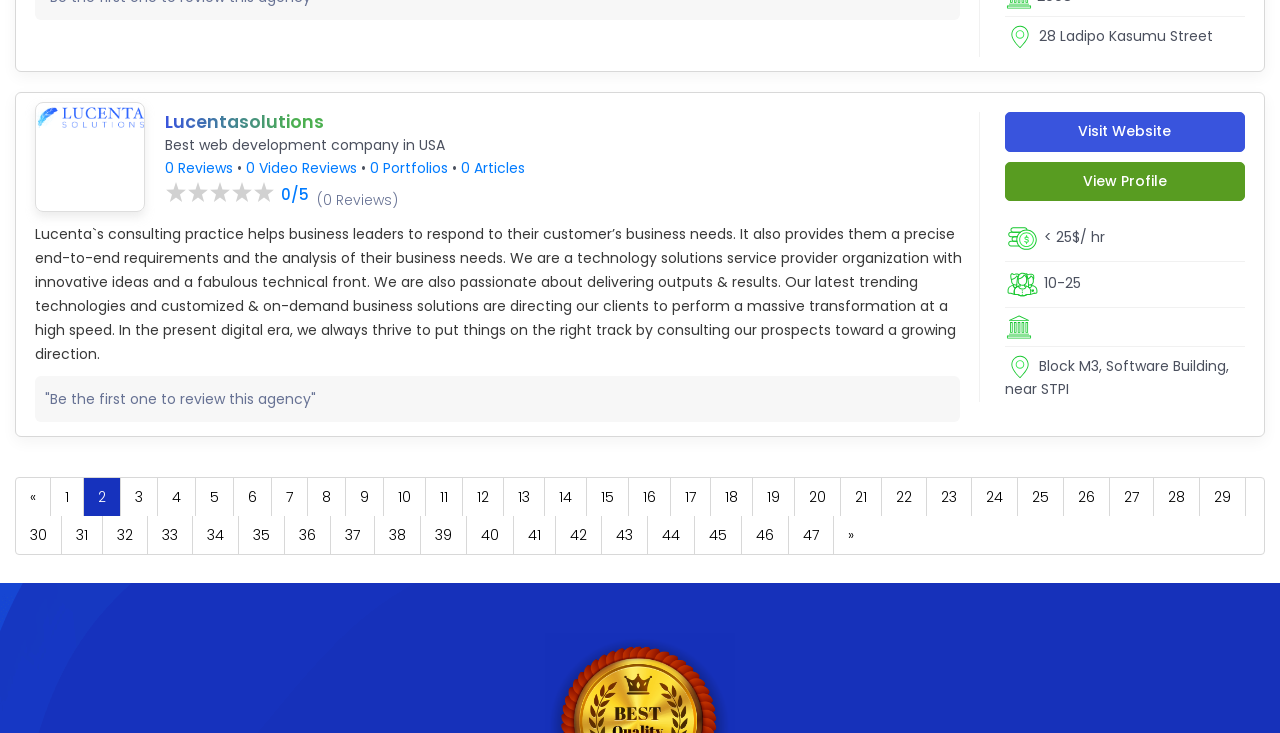Please find and report the bounding box coordinates of the element to click in order to perform the following action: "View the company profile". The coordinates should be expressed as four float numbers between 0 and 1, in the format [left, top, right, bottom].

[0.785, 0.22, 0.973, 0.274]